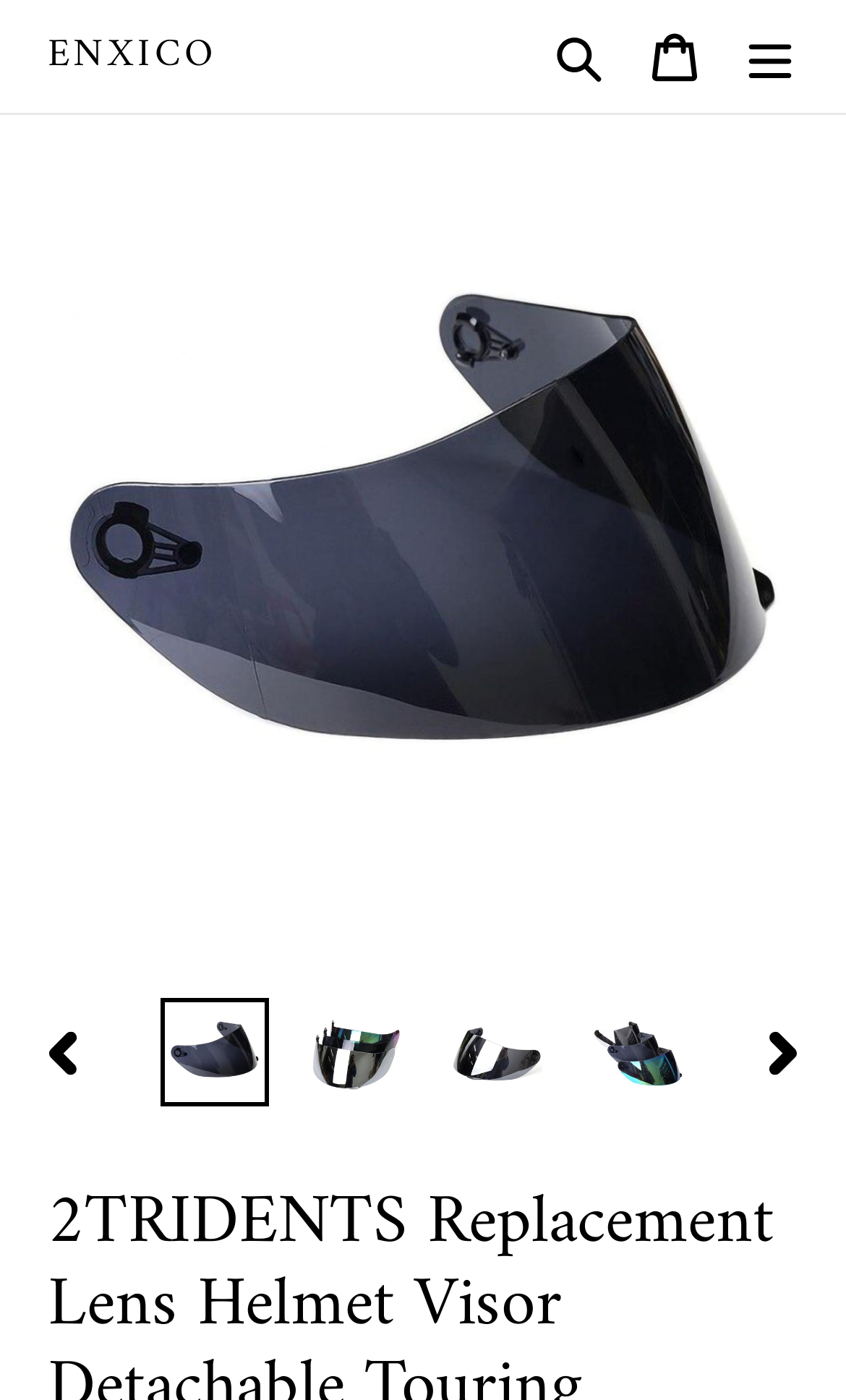Locate and provide the bounding box coordinates for the HTML element that matches this description: "parent_node: Search aria-label="Menu"".

[0.854, 0.005, 0.967, 0.075]